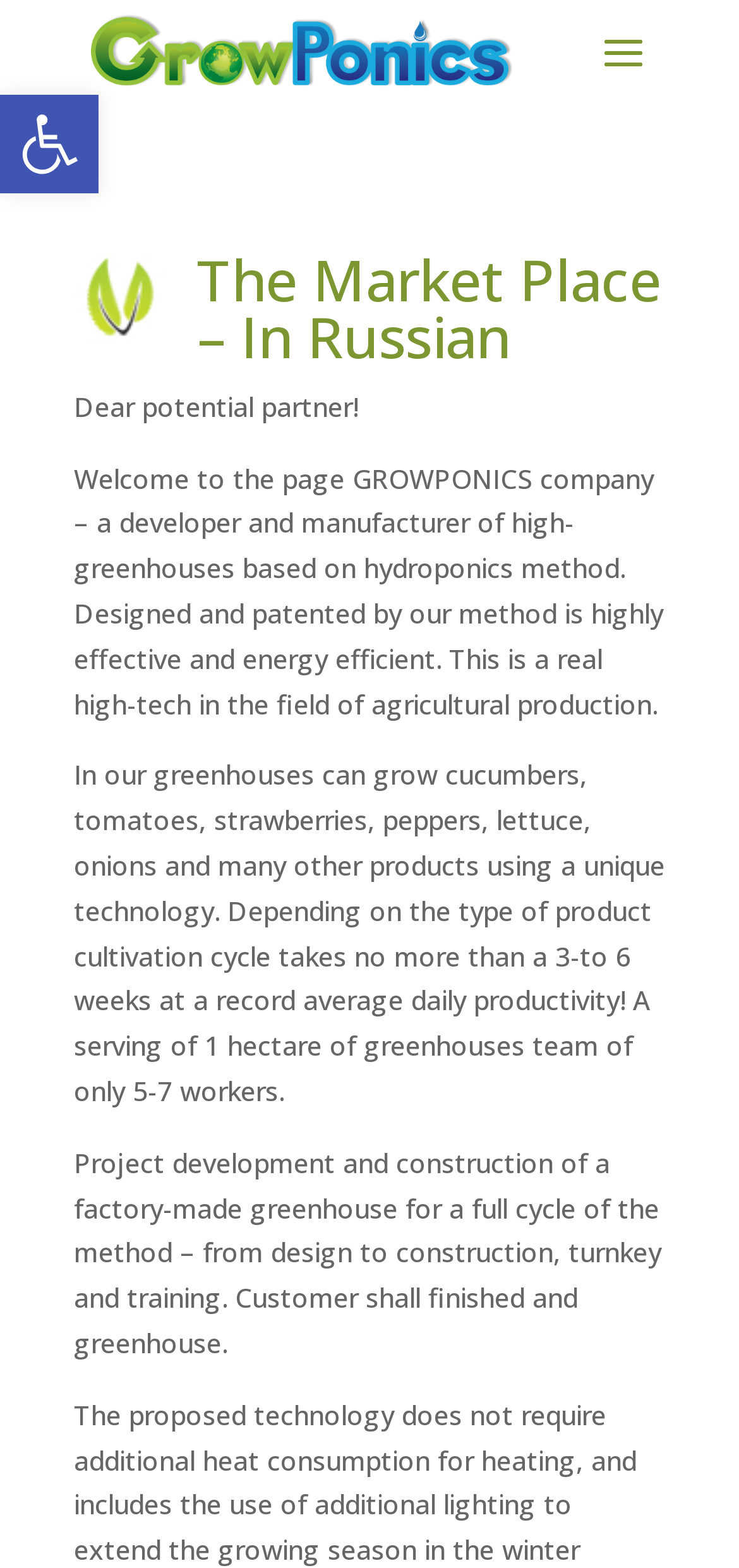What is the company's main product?
Please provide a single word or phrase as your answer based on the image.

Greenhouses